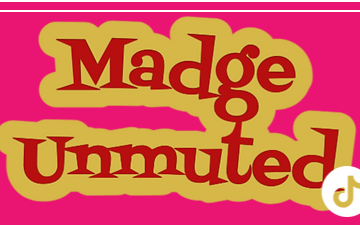What is the tone of the content suggested by the image?
From the details in the image, answer the question comprehensively.

The caption describes the typography as playful, and the overall design as capturing attention and conveying a spirited theme, which collectively suggest that the content is aimed at a lively audience interested in personal expression and storytelling, evoking a sense of fun and engagement.